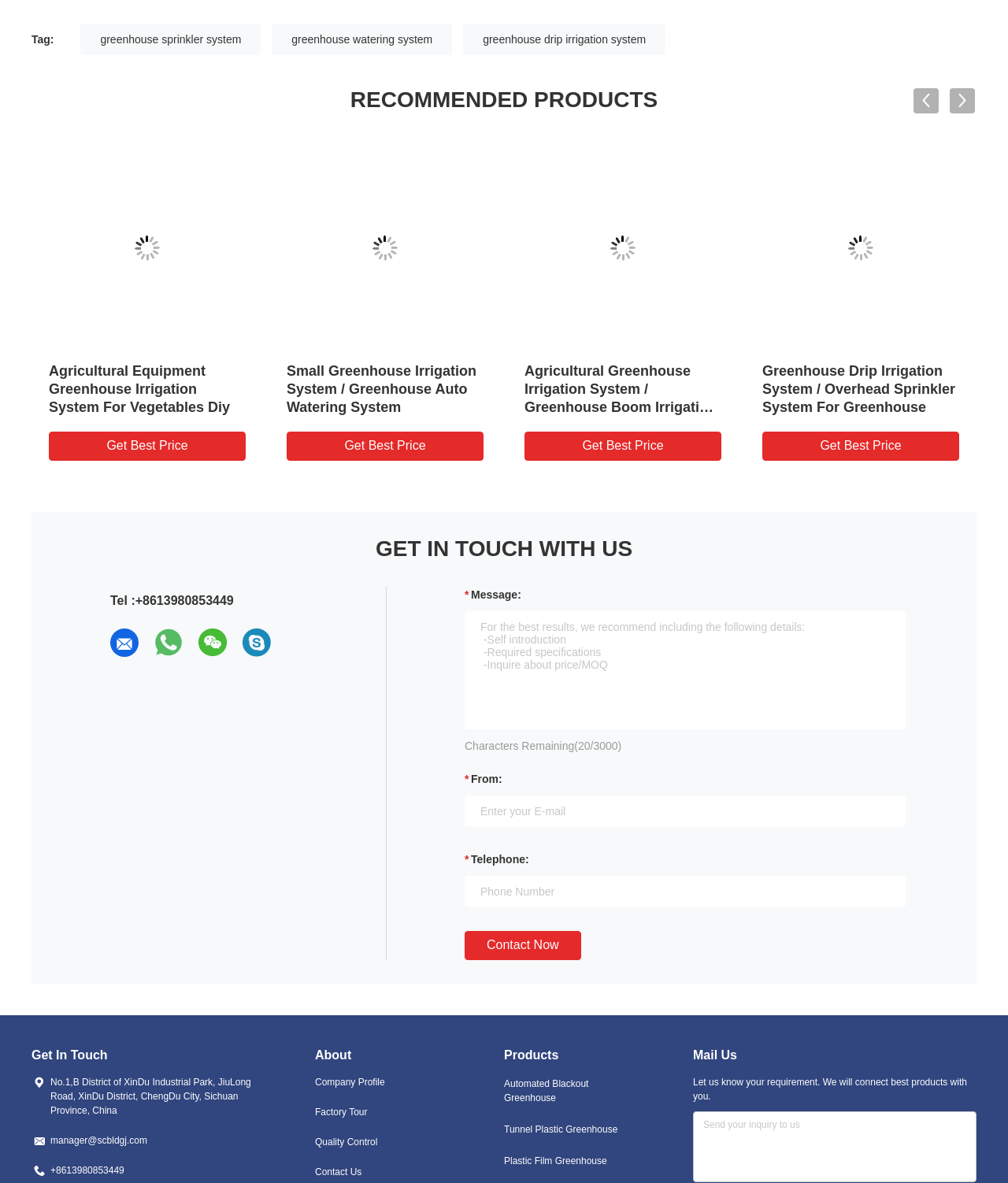Given the element description: "Factory Tour", predict the bounding box coordinates of the UI element it refers to, using four float numbers between 0 and 1, i.e., [left, top, right, bottom].

[0.312, 0.934, 0.438, 0.946]